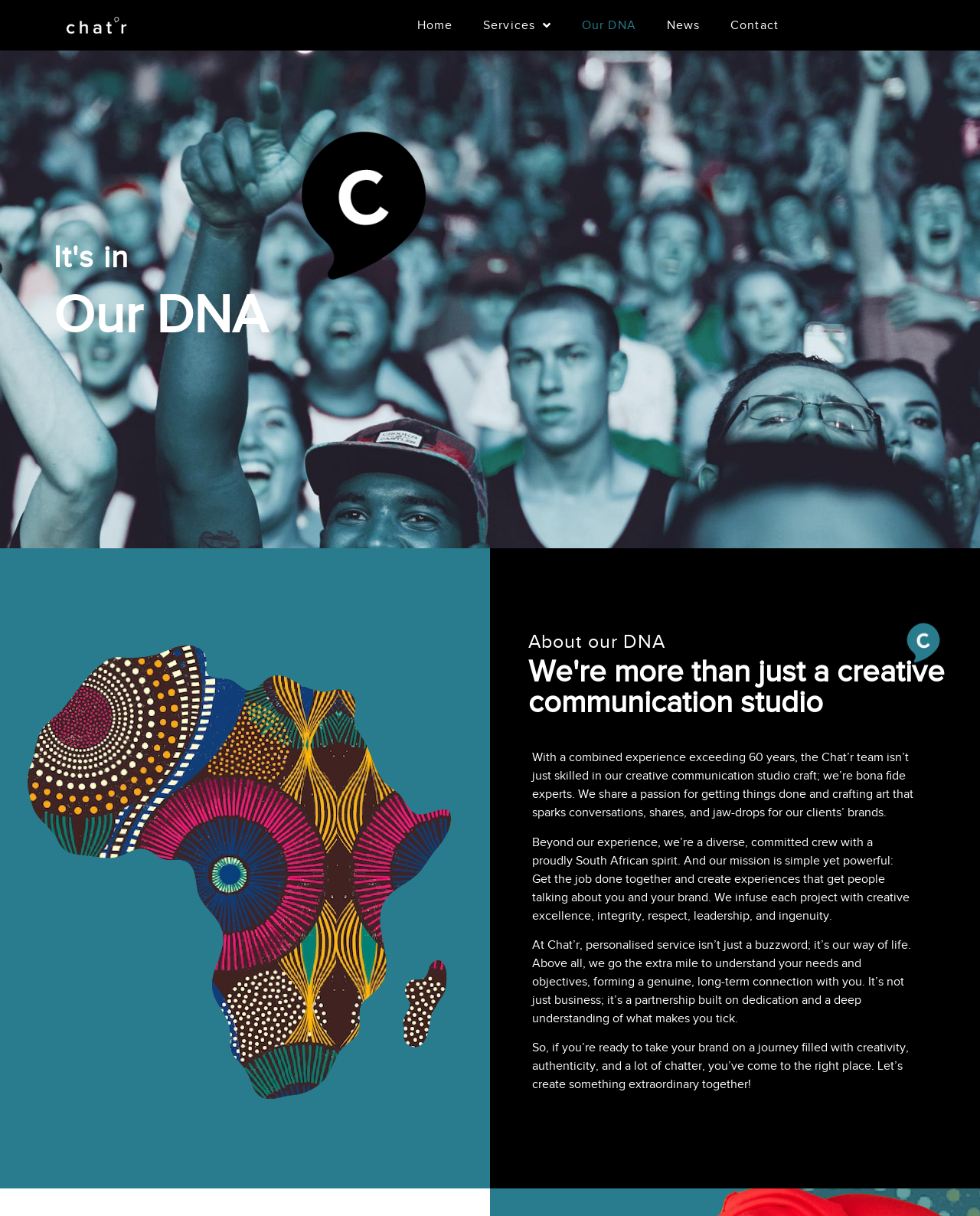What is the combined experience of the Chat'r team?
Offer a detailed and full explanation in response to the question.

I found the answer by reading the StaticText element that says 'With a combined experience exceeding 60 years, the Chat’r team isn’t just skilled in our creative communication studio craft; we’re bona fide experts.'.